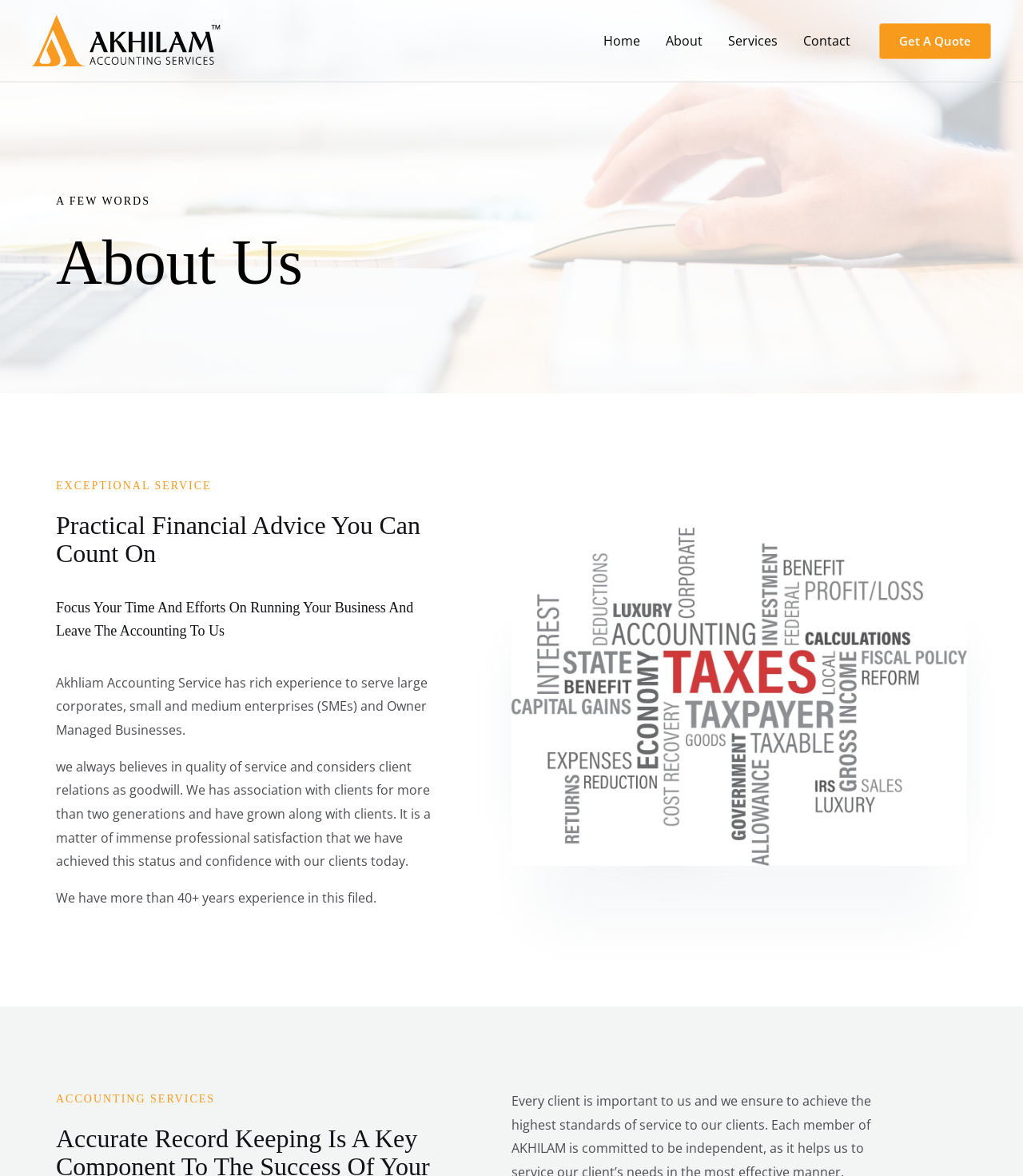Refer to the image and provide an in-depth answer to the question: 
What is the experience of Akhilam Accounting Service?

According to the static text 'We have more than 40+ years experience in this filed.', Akhilam Accounting Service has more than 40 years of experience in the accounting field.